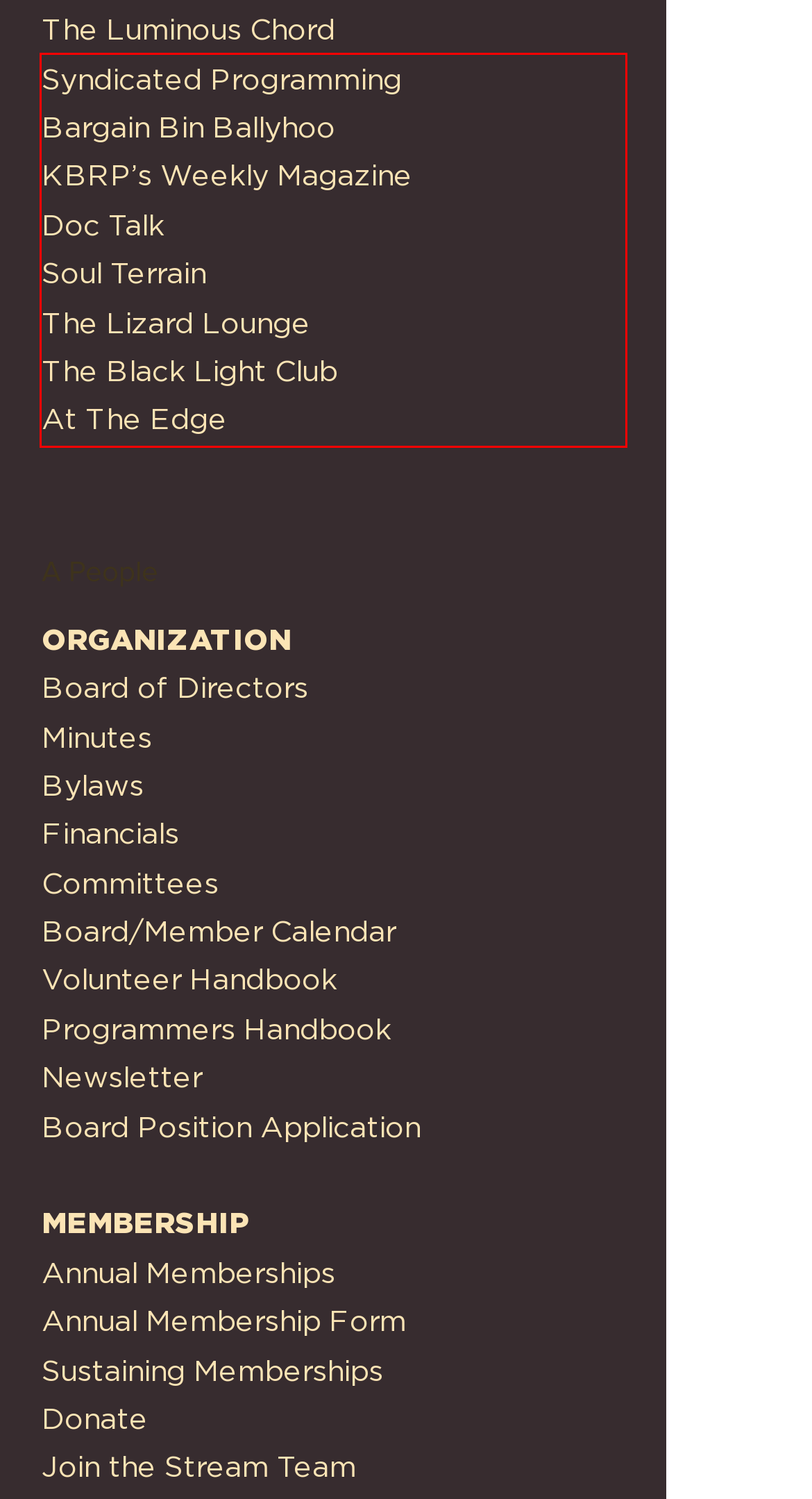Using the provided webpage screenshot, identify and read the text within the red rectangle bounding box.

Syndicated Programming Bargain Bin Ballyhoo KBRP’s Weekly Magazine Doc Talk Soul Terrain The Lizard Lounge The Black Light Club At The Edge